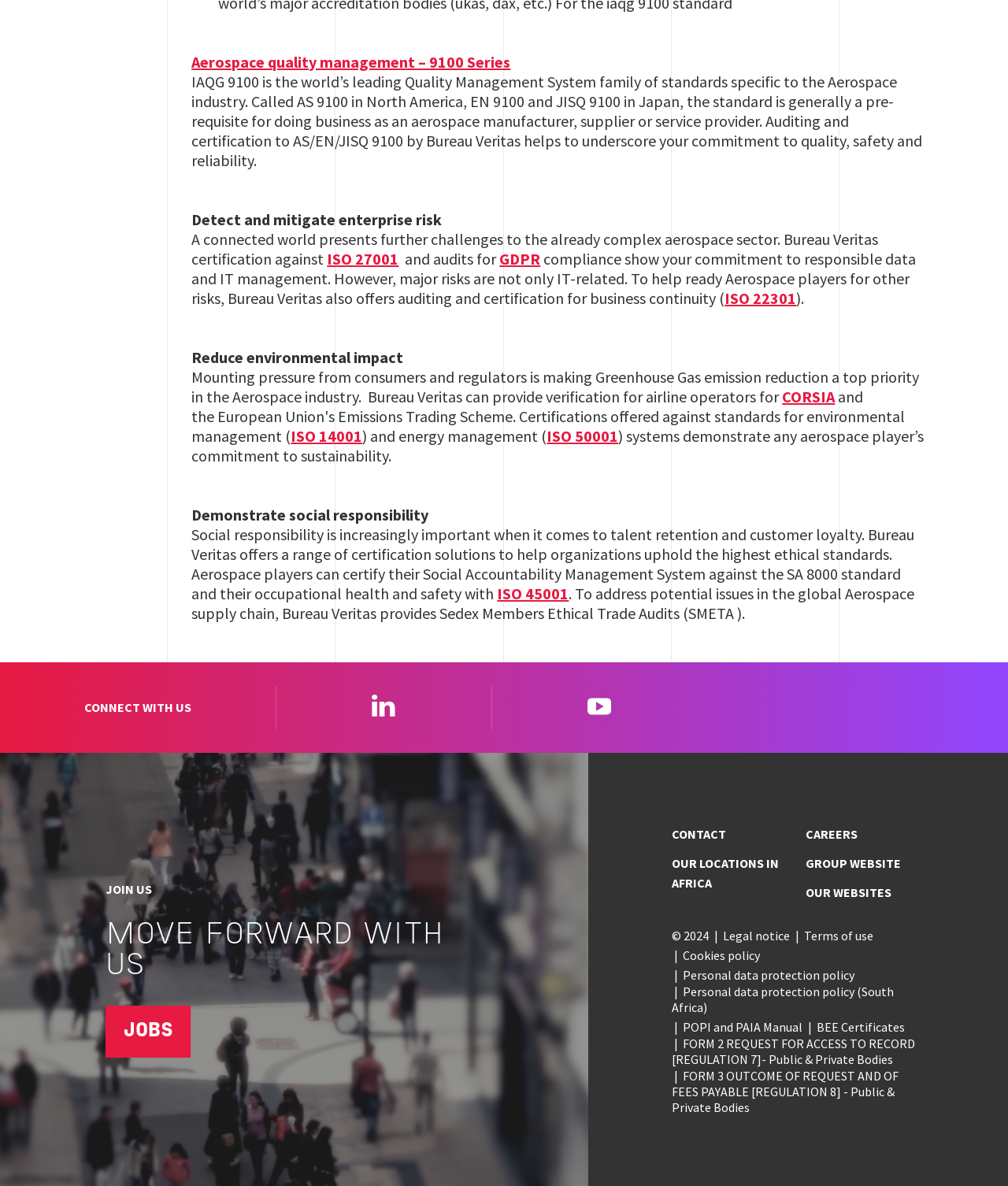Answer this question using a single word or a brief phrase:
What is CORSIA?

Verification for airline operators